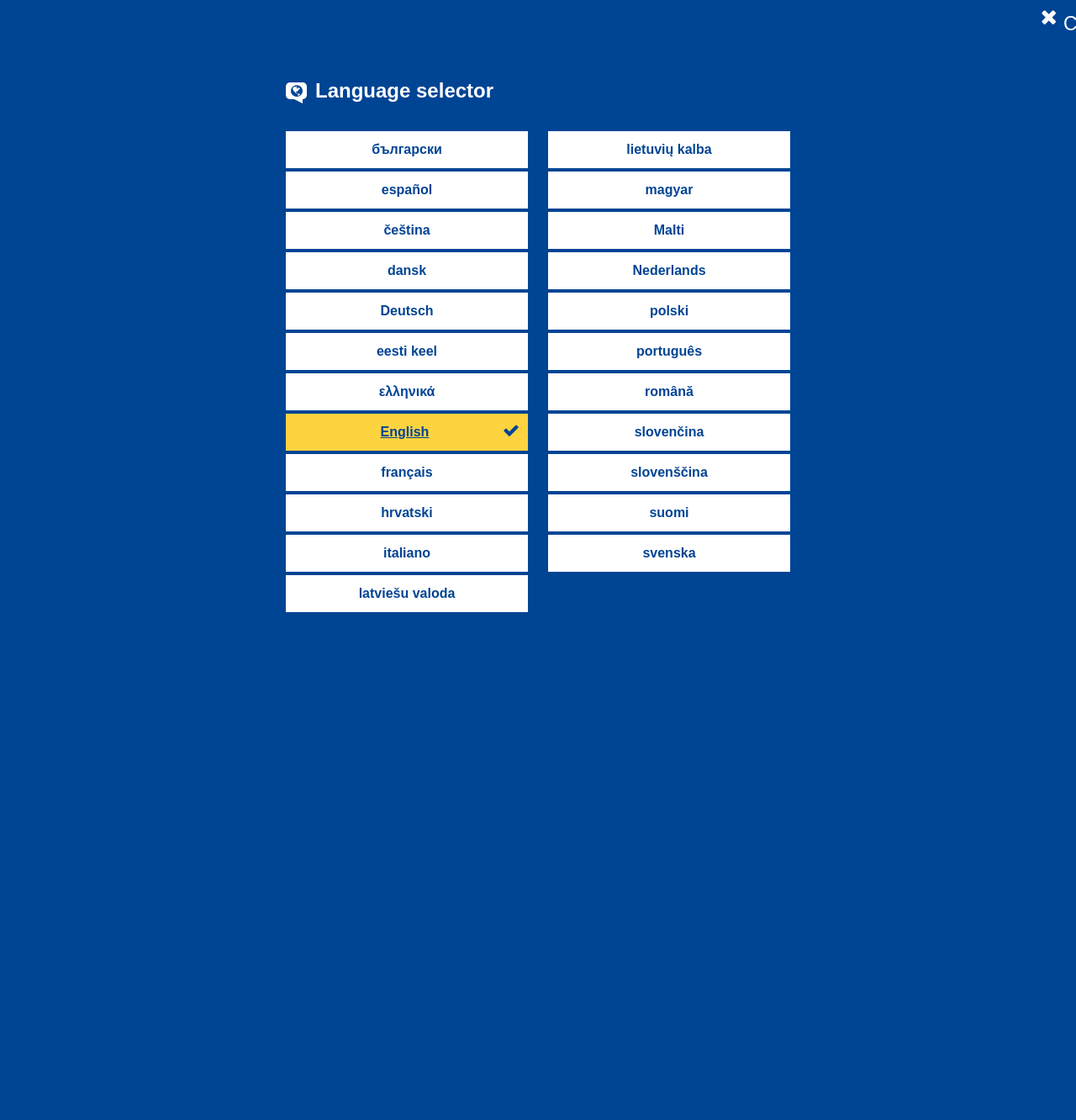Please study the image and answer the question comprehensively:
What is the language of the webpage?

The language of the webpage is English, as indicated by the 'English EN' link at the top of the page, and the content of the webpage is written in English.